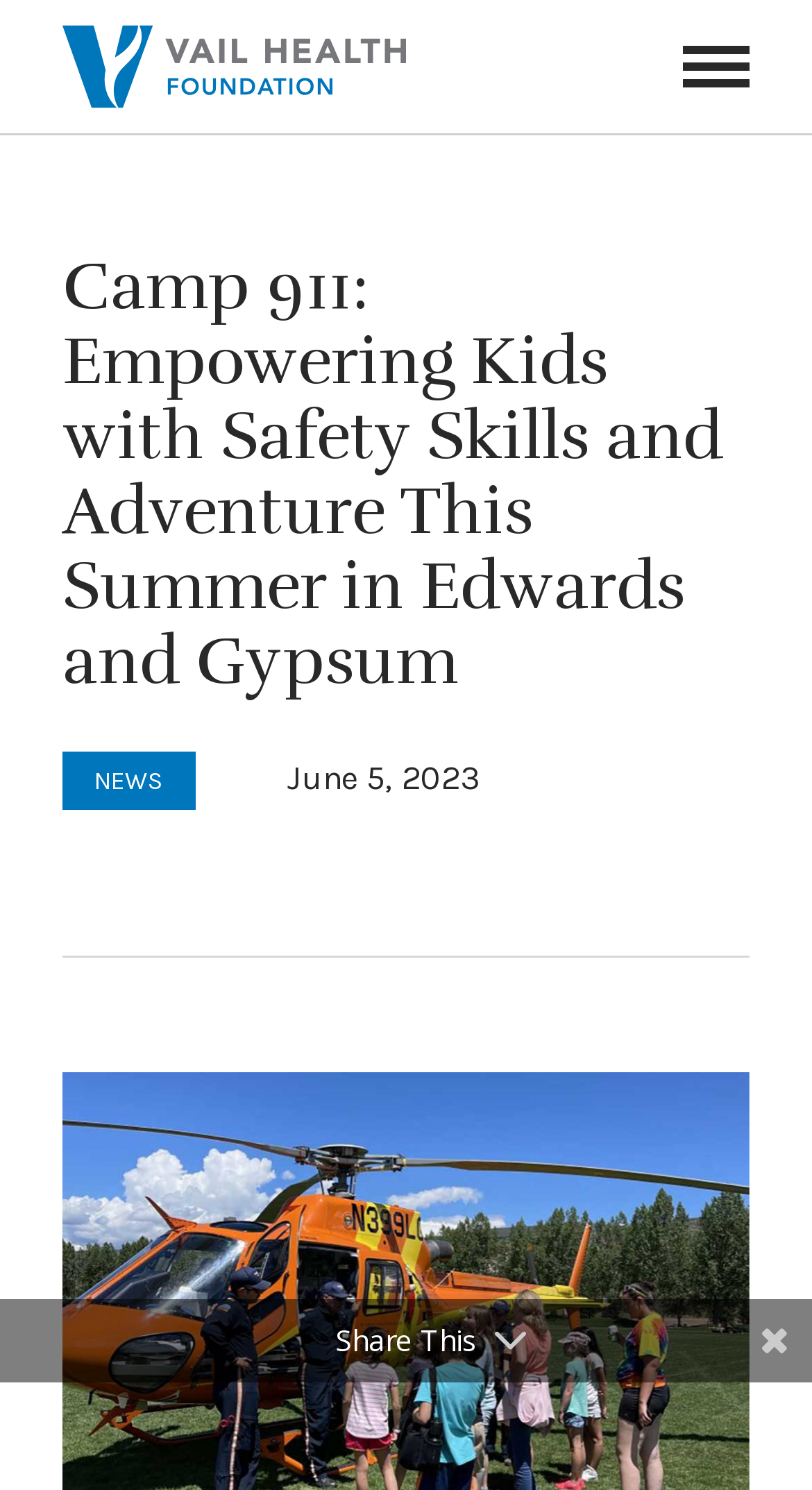Can you locate the main headline on this webpage and provide its text content?

Camp 911: Empowering Kids with Safety Skills and Adventure This Summer in Edwards and Gypsum